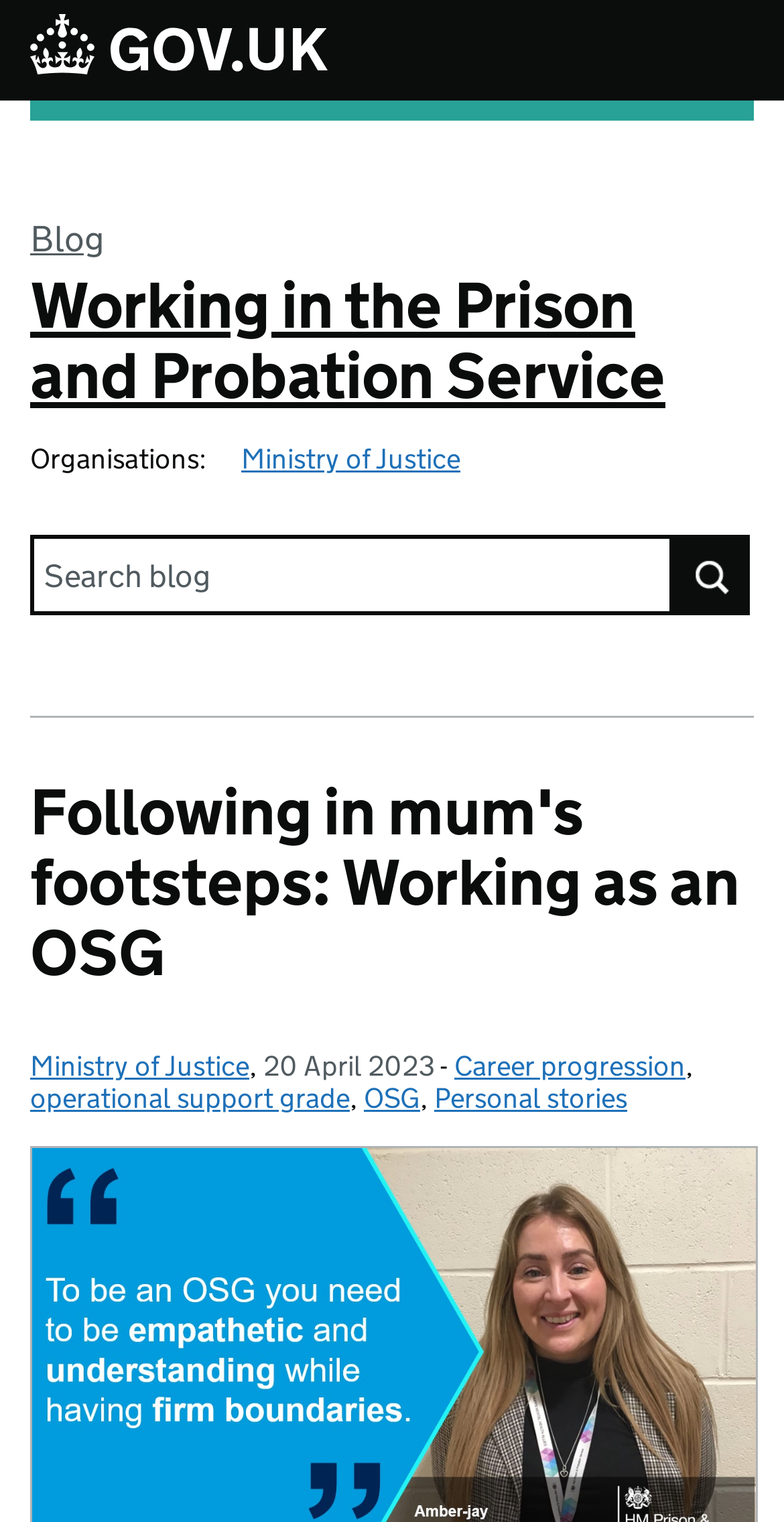Extract the bounding box coordinates for the UI element described as: "alt="Fexa"".

None